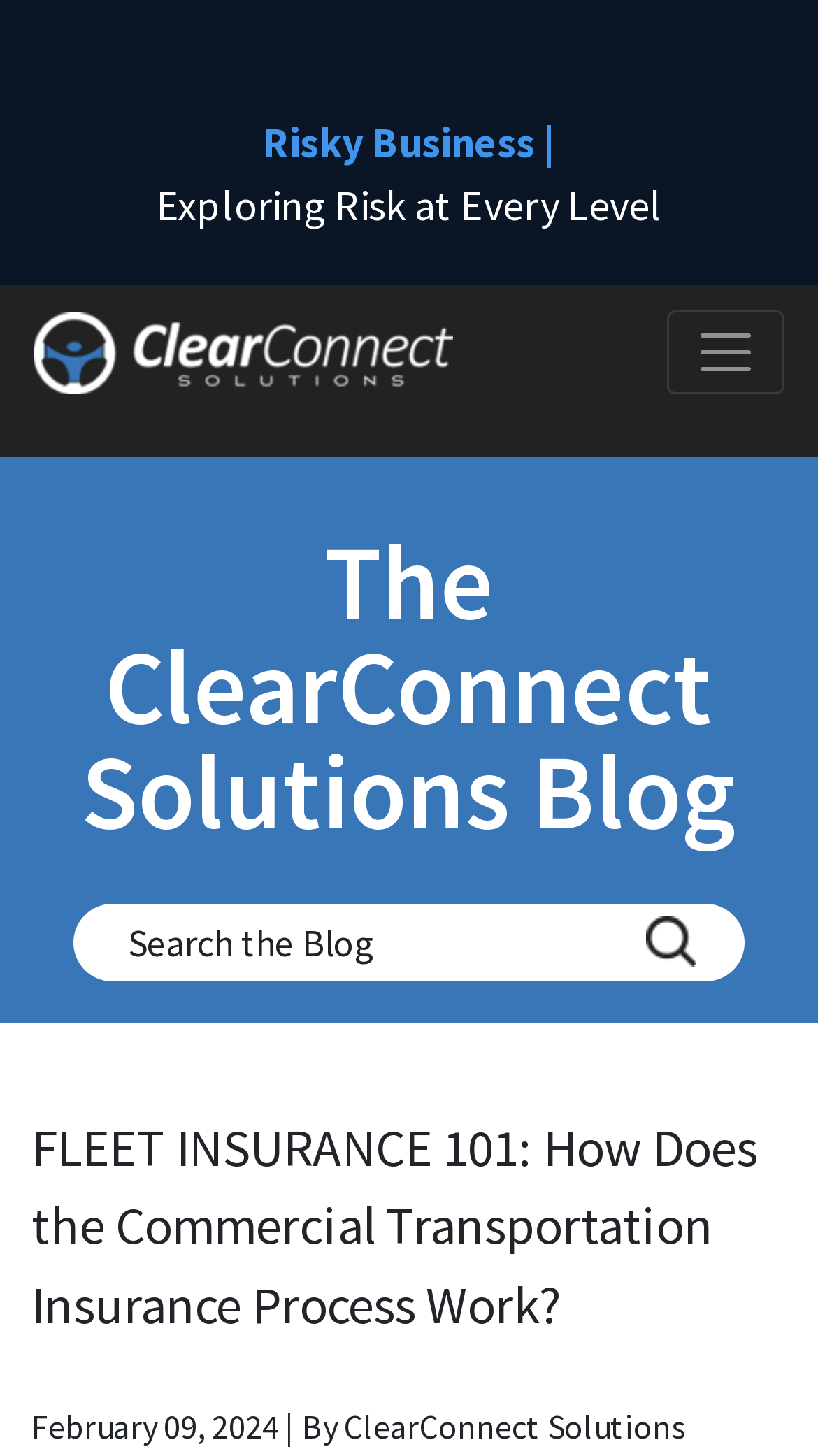Explain in detail what is displayed on the webpage.

The webpage is about commercial vehicle insurance, specifically discussing the process of how it works. At the top left of the page, there is a link to "Risky Business | Exploring Risk at Every Level". Next to it, there is a logo image of "lg" and a button to toggle navigation. Below these elements, there is a heading that reads "The ClearConnect Solutions Blog". 

On the right side of the page, there is a search box with a placeholder text "Search the Blog" and an arrow-down icon. 

The main content of the page is headed by a title "FLEET INSURANCE 101: How Does the Commercial Transportation Insurance Process Work?" which spans almost the entire width of the page. Below the title, there is a publication date "February 09, 2024" on the left, followed by the author "By ClearConnect Solutions" on the right.